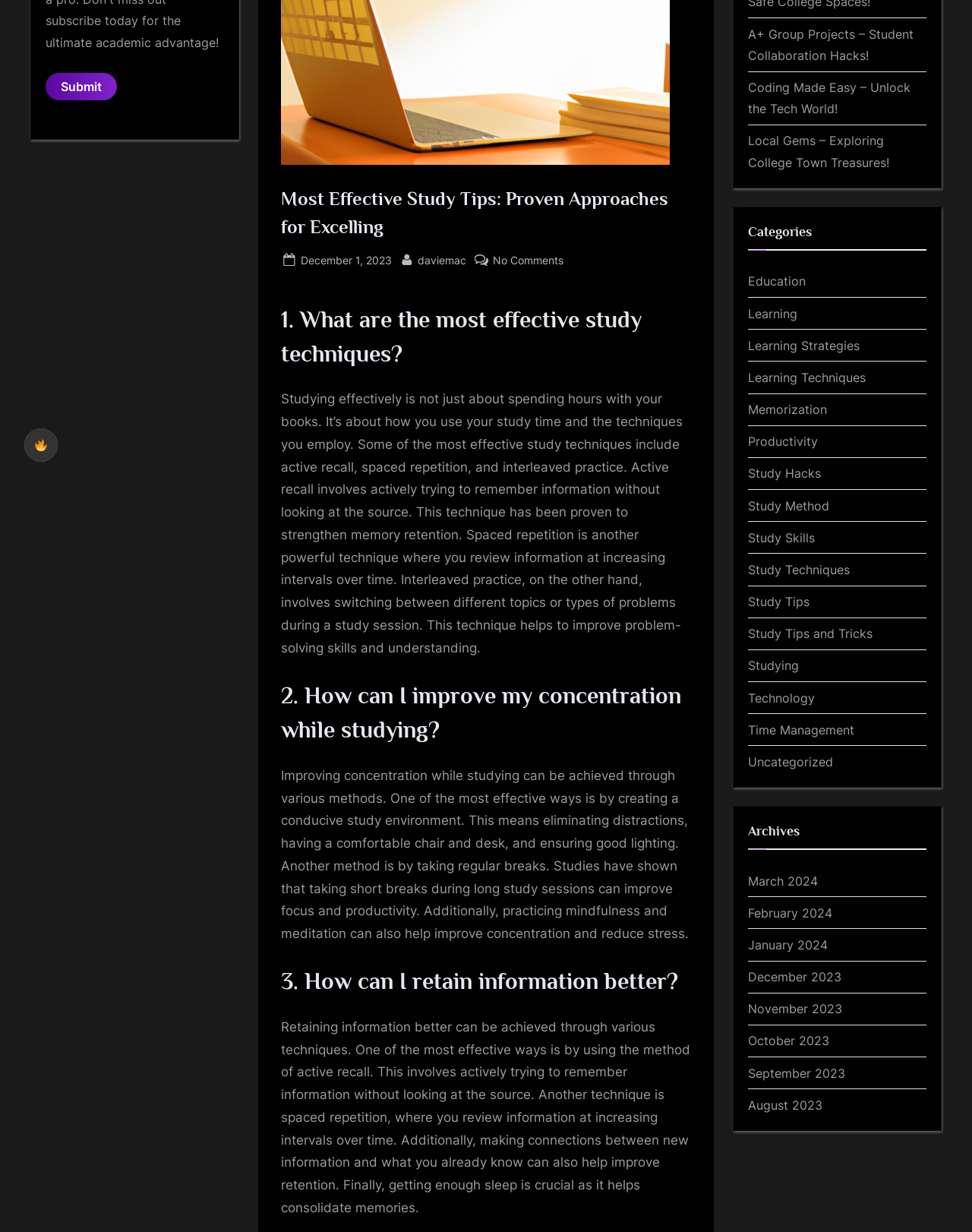Identify the bounding box coordinates for the UI element described as: "Uncategorized".

[0.77, 0.612, 0.857, 0.624]